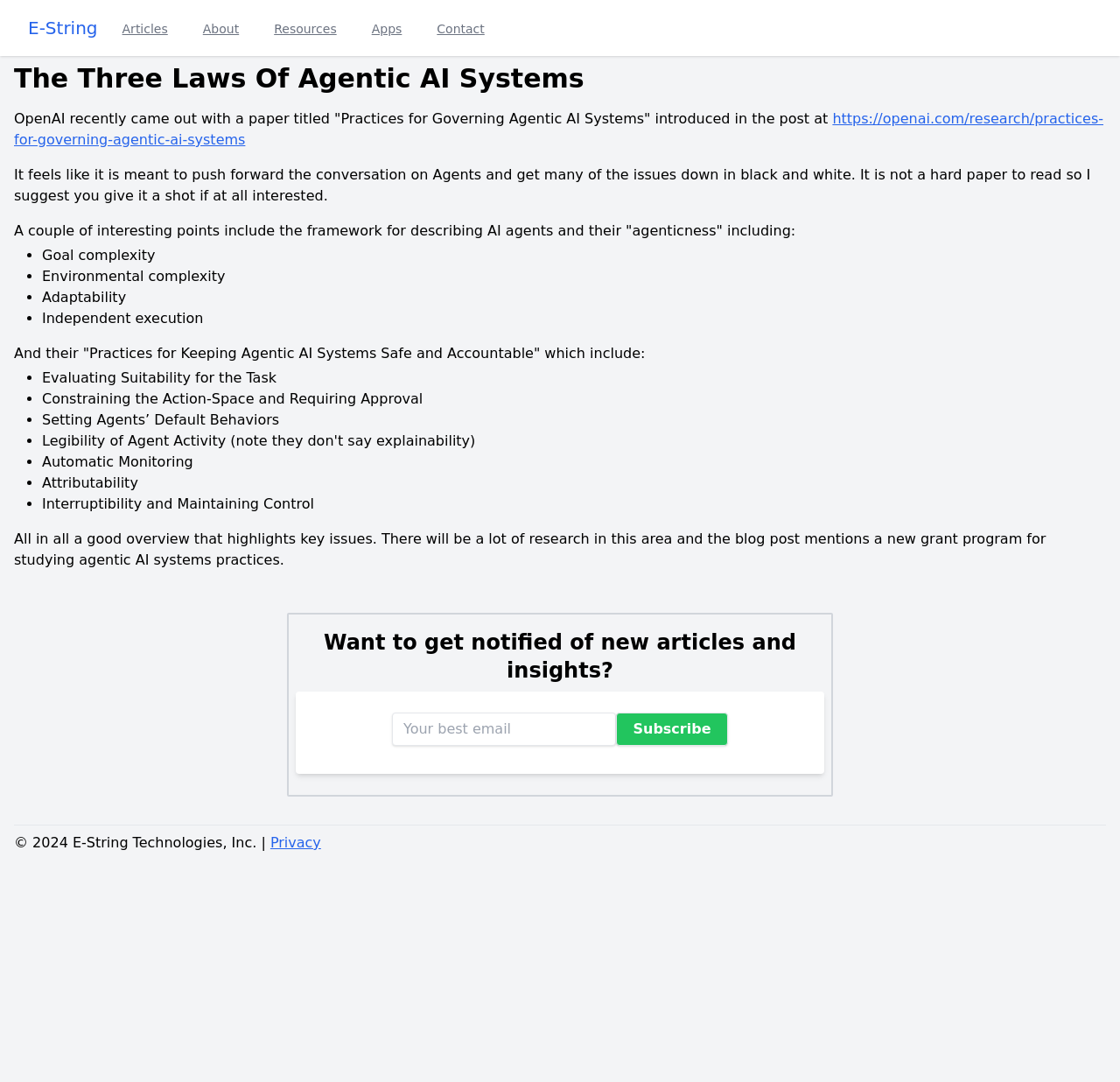Predict the bounding box of the UI element that fits this description: "Contact".

[0.387, 0.0, 0.436, 0.052]